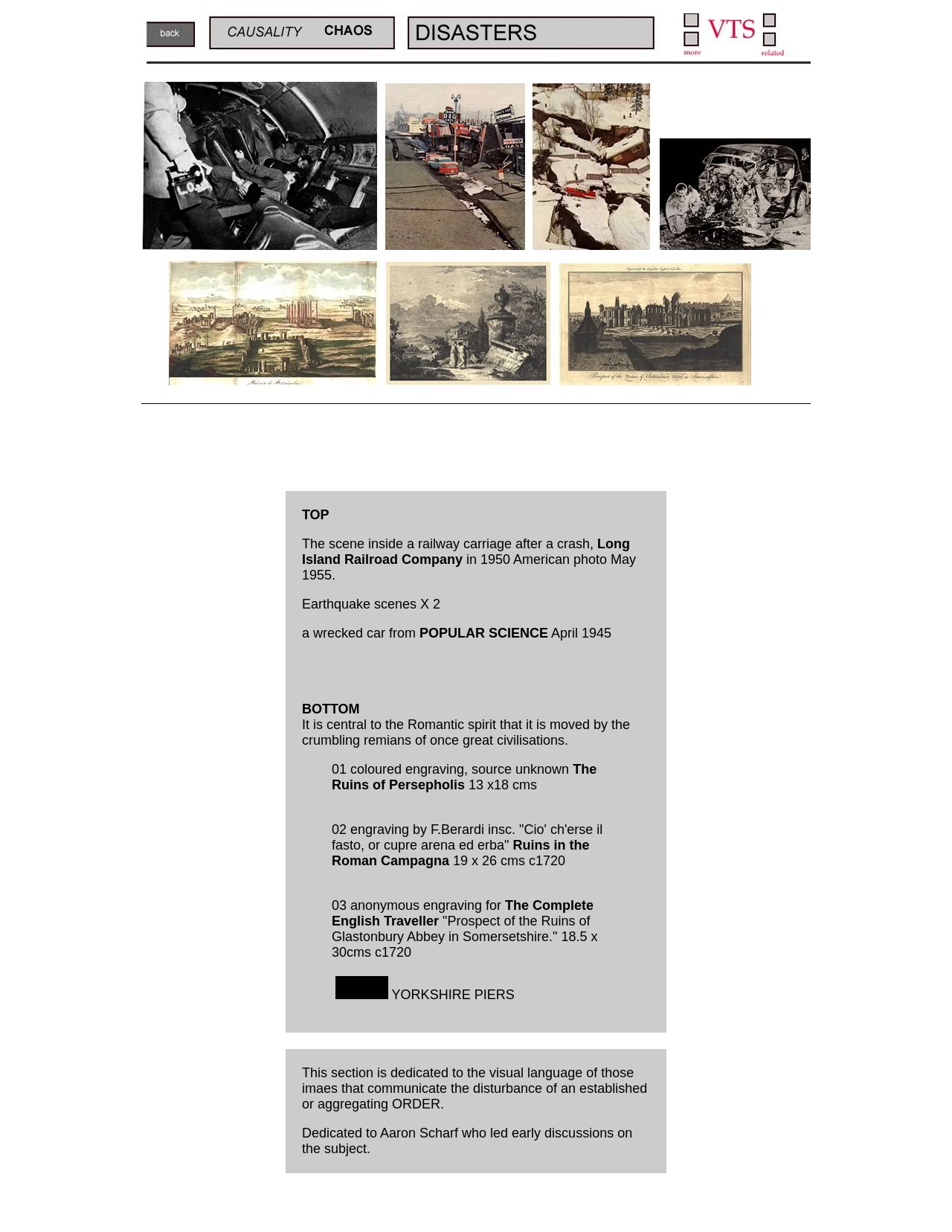Provide the bounding box coordinates of the HTML element this sentence describes: "About Us". The bounding box coordinates consist of four float numbers between 0 and 1, i.e., [left, top, right, bottom].

None